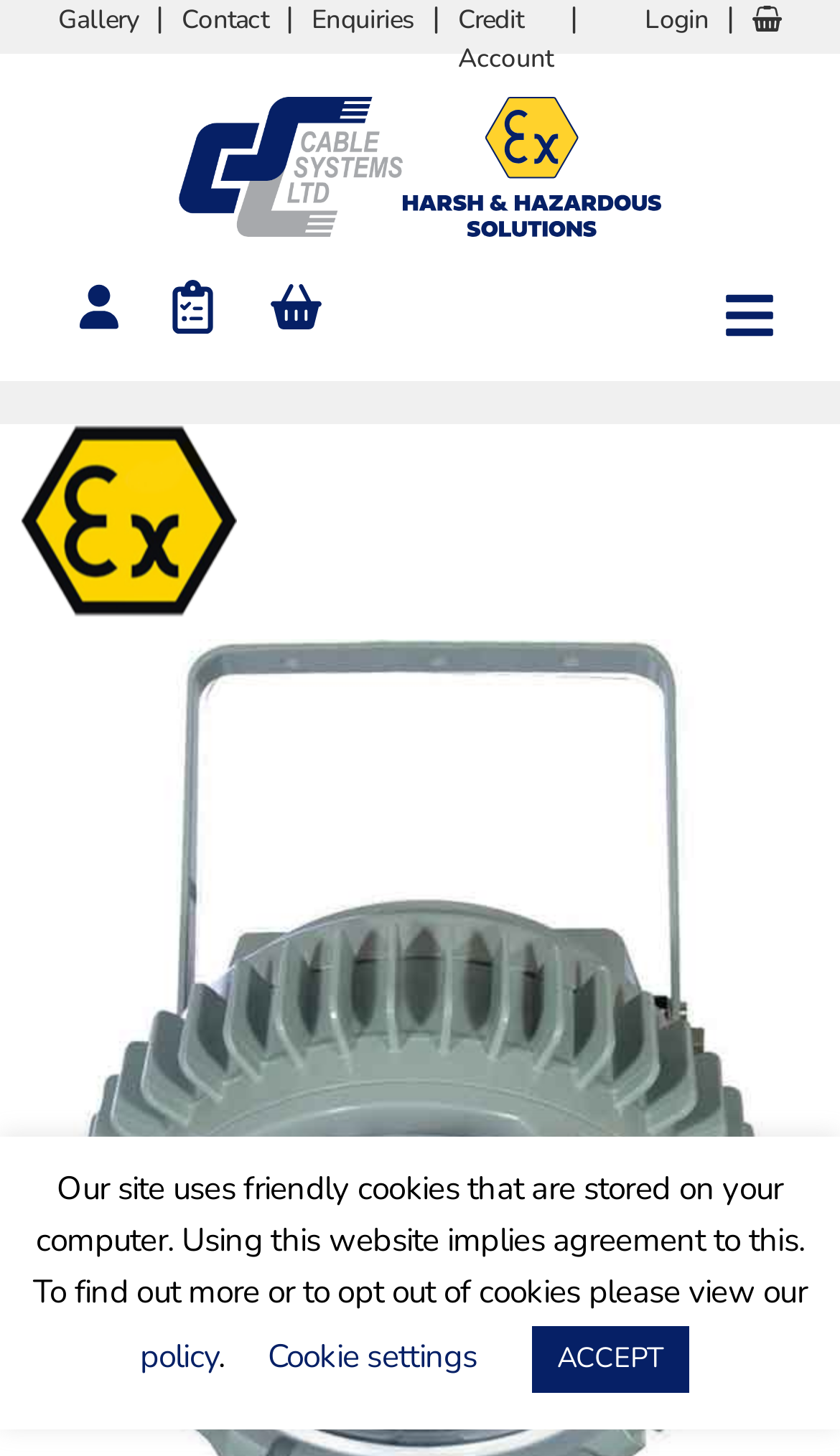Provide the bounding box coordinates for the area that should be clicked to complete the instruction: "View gallery".

[0.069, 0.001, 0.165, 0.025]